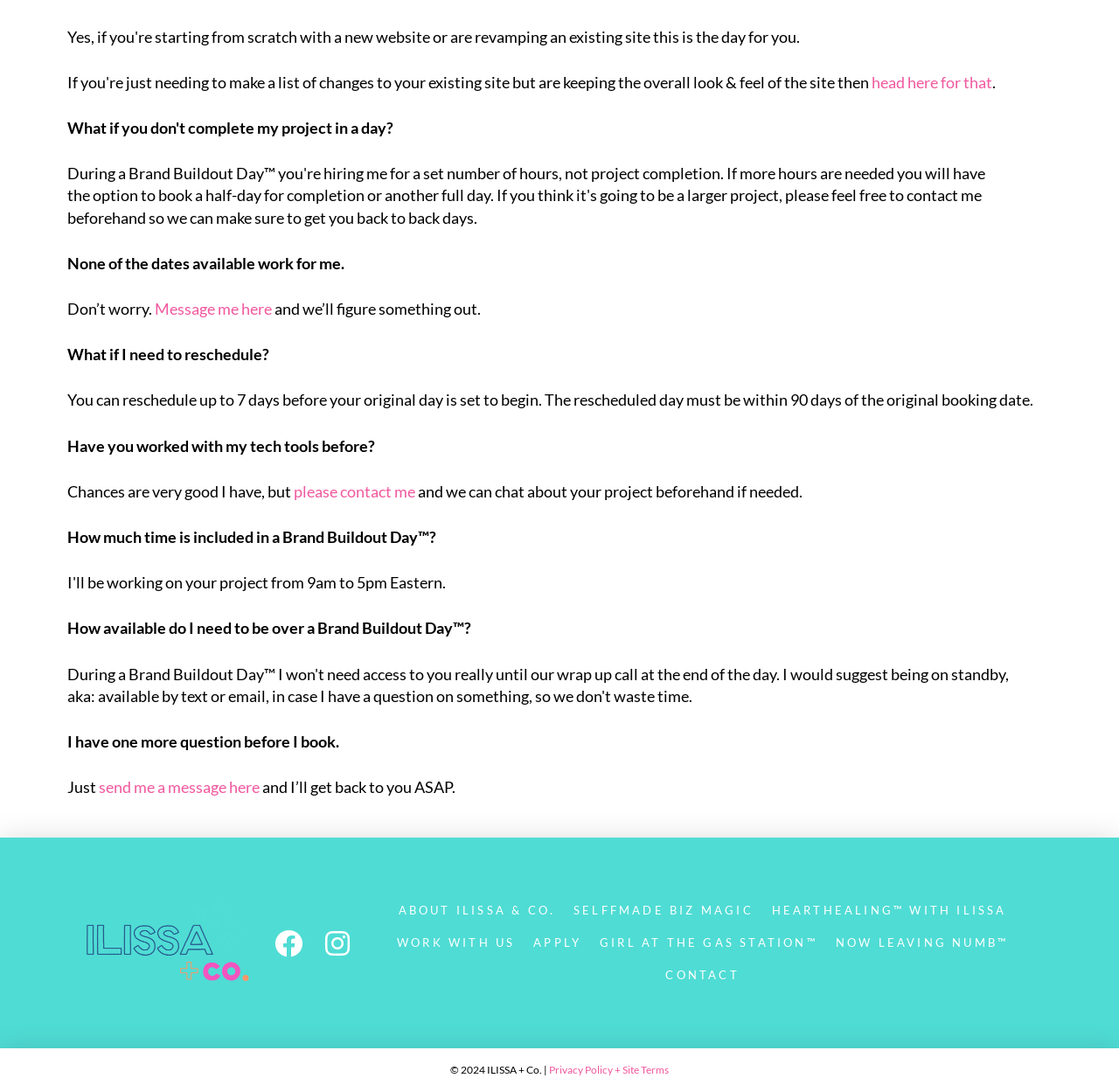Can you find the bounding box coordinates for the element that needs to be clicked to execute this instruction: "Learn about Selfmade Biz Magic"? The coordinates should be given as four float numbers between 0 and 1, i.e., [left, top, right, bottom].

[0.503, 0.819, 0.68, 0.849]